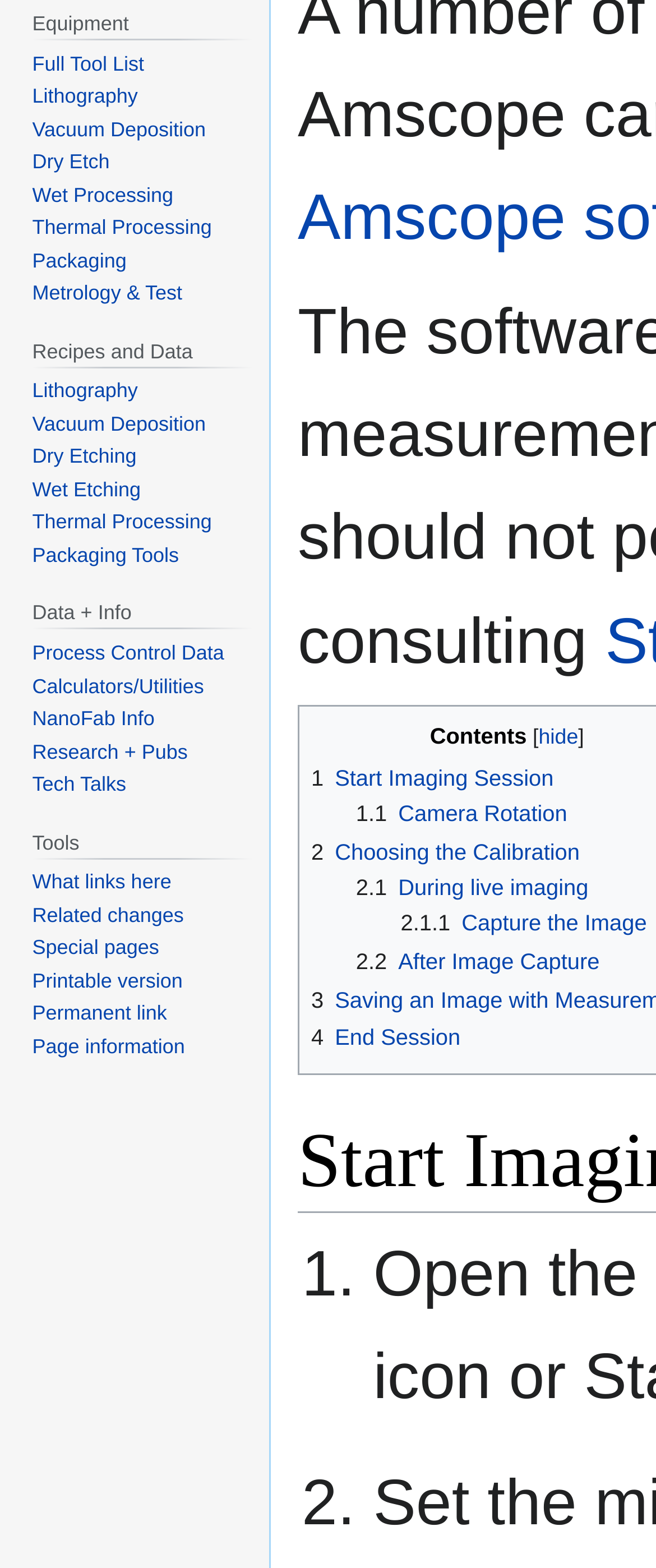Please determine the bounding box coordinates, formatted as (top-left x, top-left y, bottom-right x, bottom-right y), with all values as floating point numbers between 0 and 1. Identify the bounding box of the region described as: Page information

[0.049, 0.66, 0.282, 0.675]